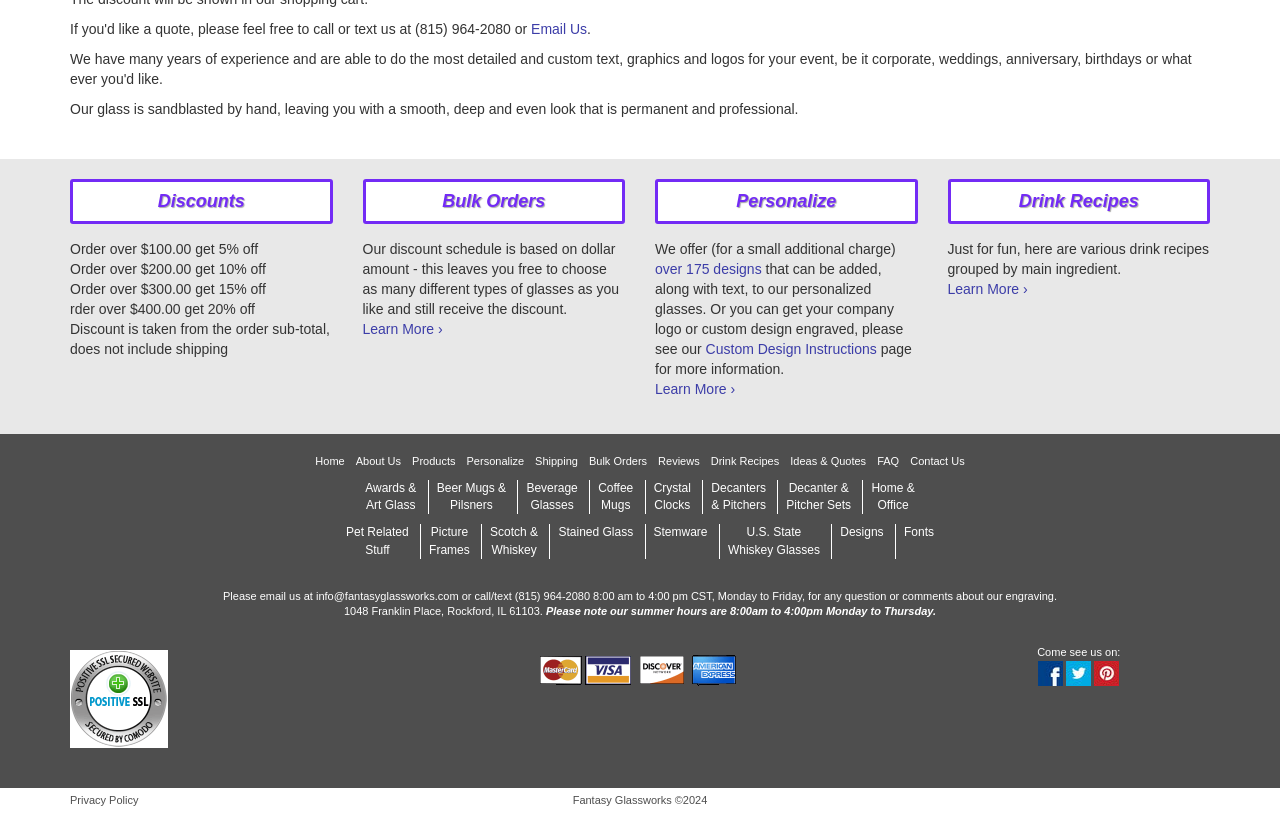Mark the bounding box of the element that matches the following description: "Pet RelatedStuff".

[0.27, 0.645, 0.319, 0.684]